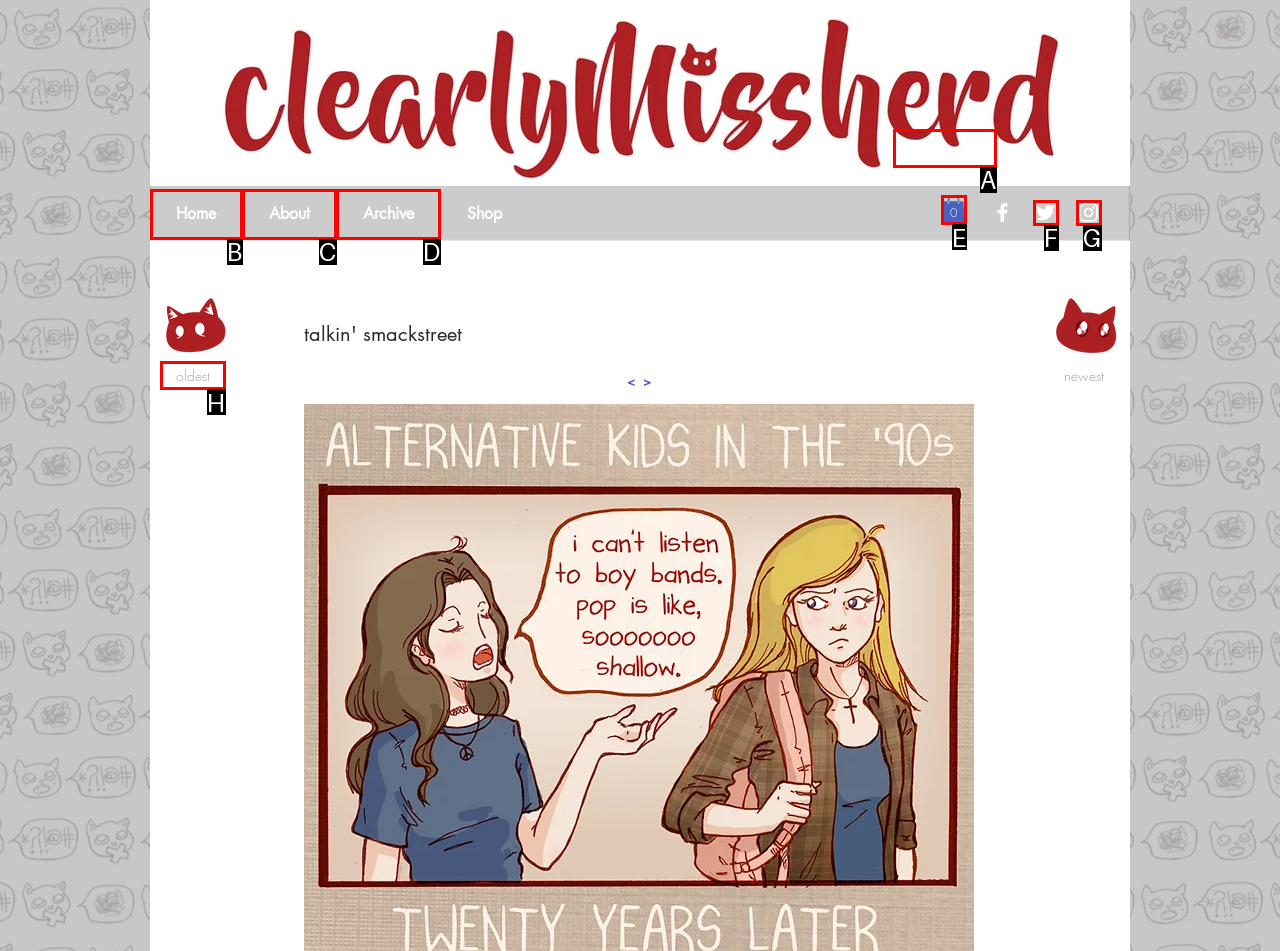Which lettered option matches the following description: Log In
Provide the letter of the matching option directly.

A